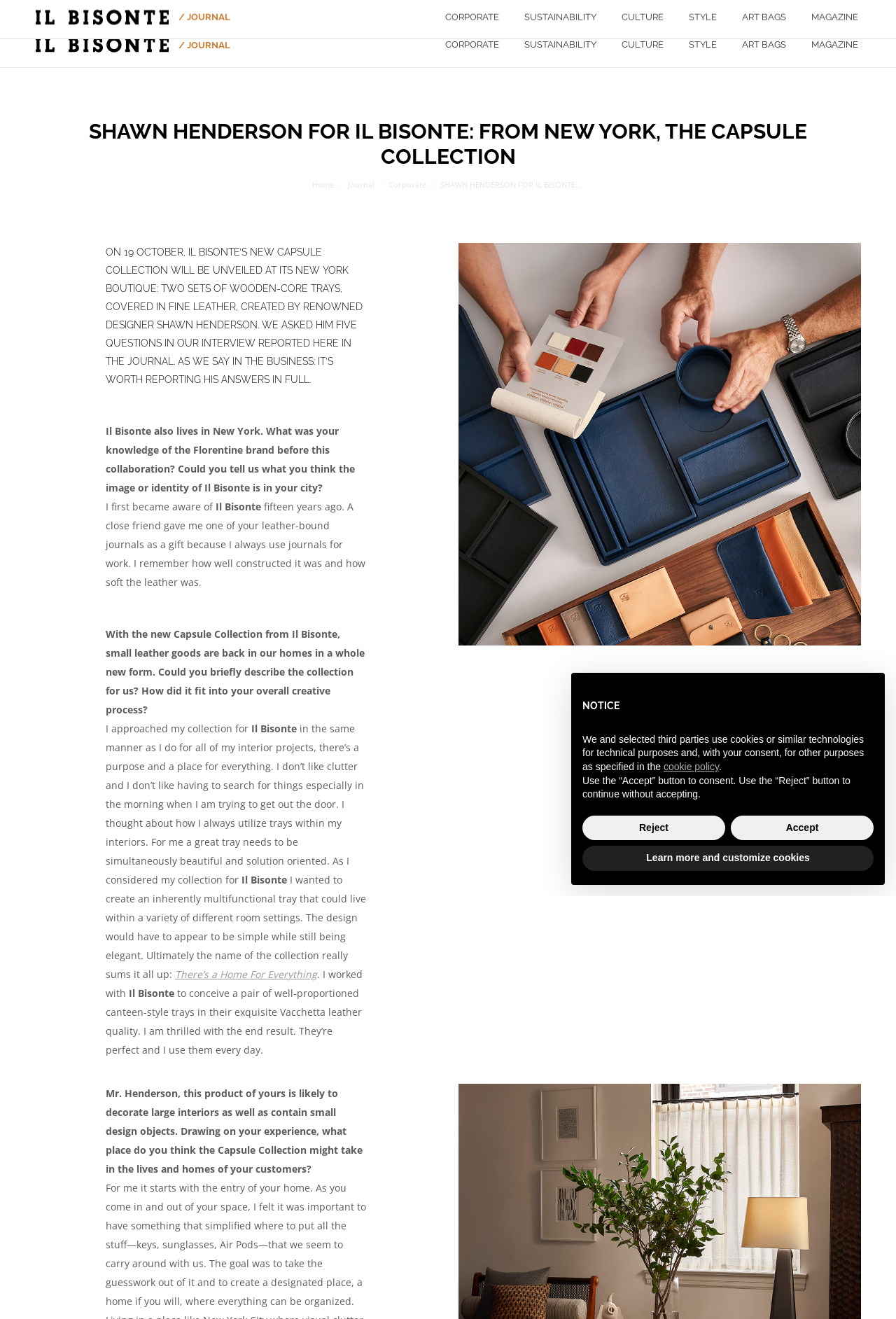Find the bounding box coordinates of the clickable area that will achieve the following instruction: "Read the journal".

[0.388, 0.136, 0.418, 0.144]